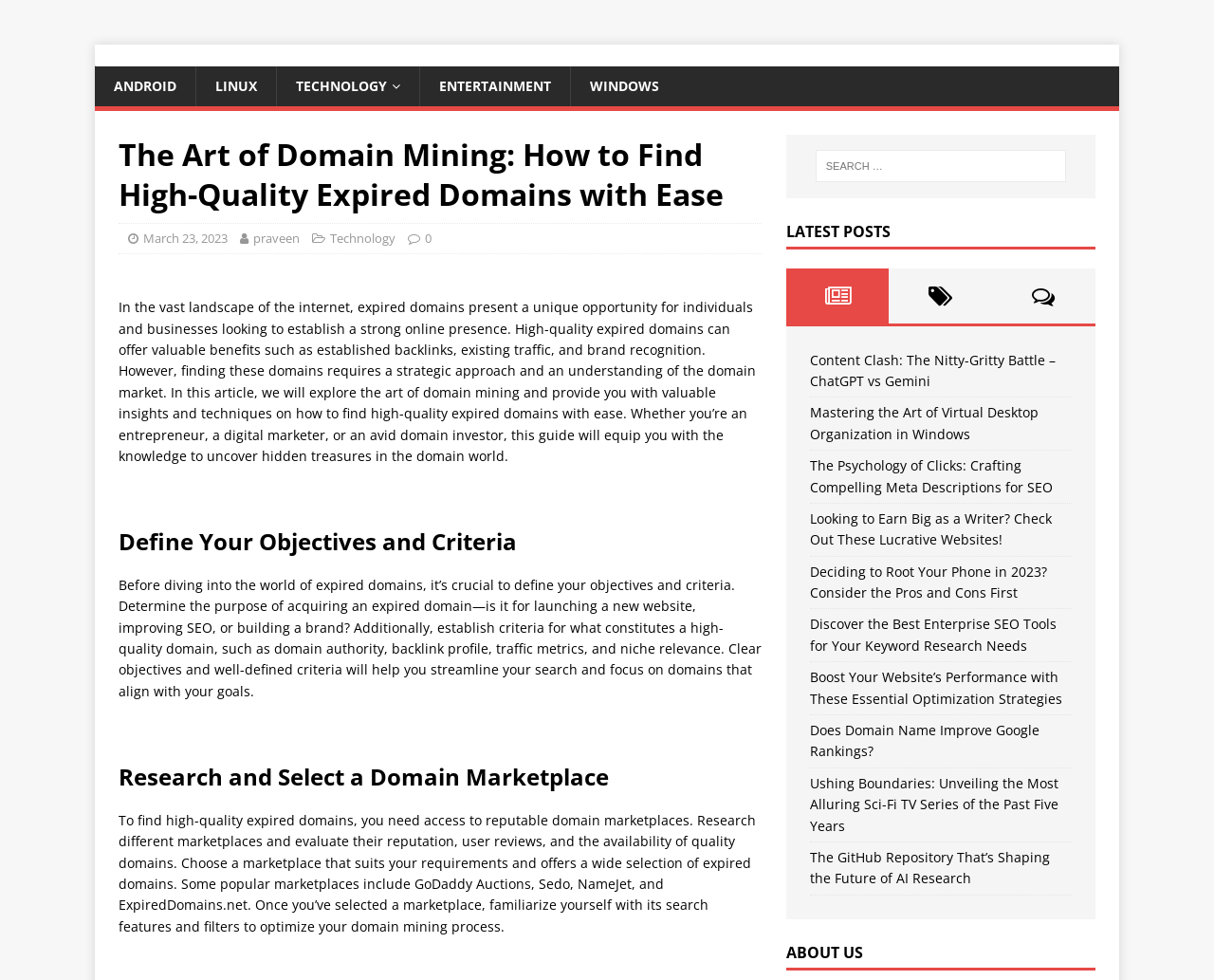For the given element description Entertainment, determine the bounding box coordinates of the UI element. The coordinates should follow the format (top-left x, top-left y, bottom-right x, bottom-right y) and be within the range of 0 to 1.

[0.342, 0.068, 0.467, 0.109]